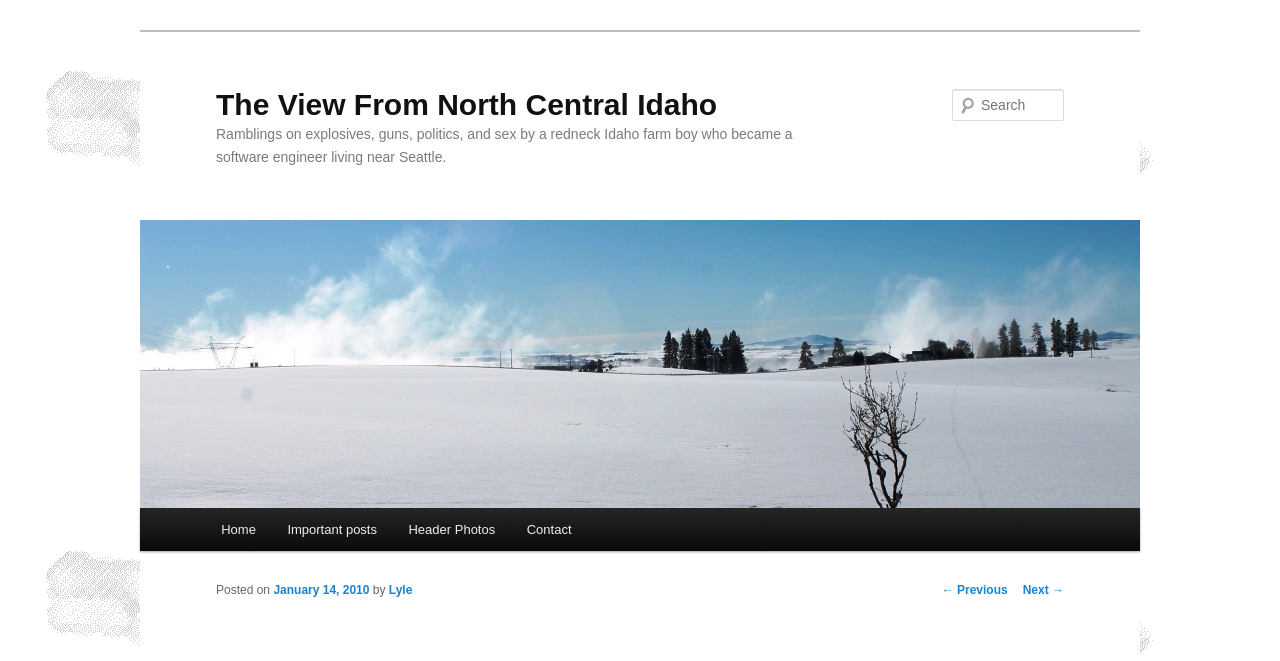What is the author of the current post?
Look at the screenshot and respond with a single word or phrase.

Lyle